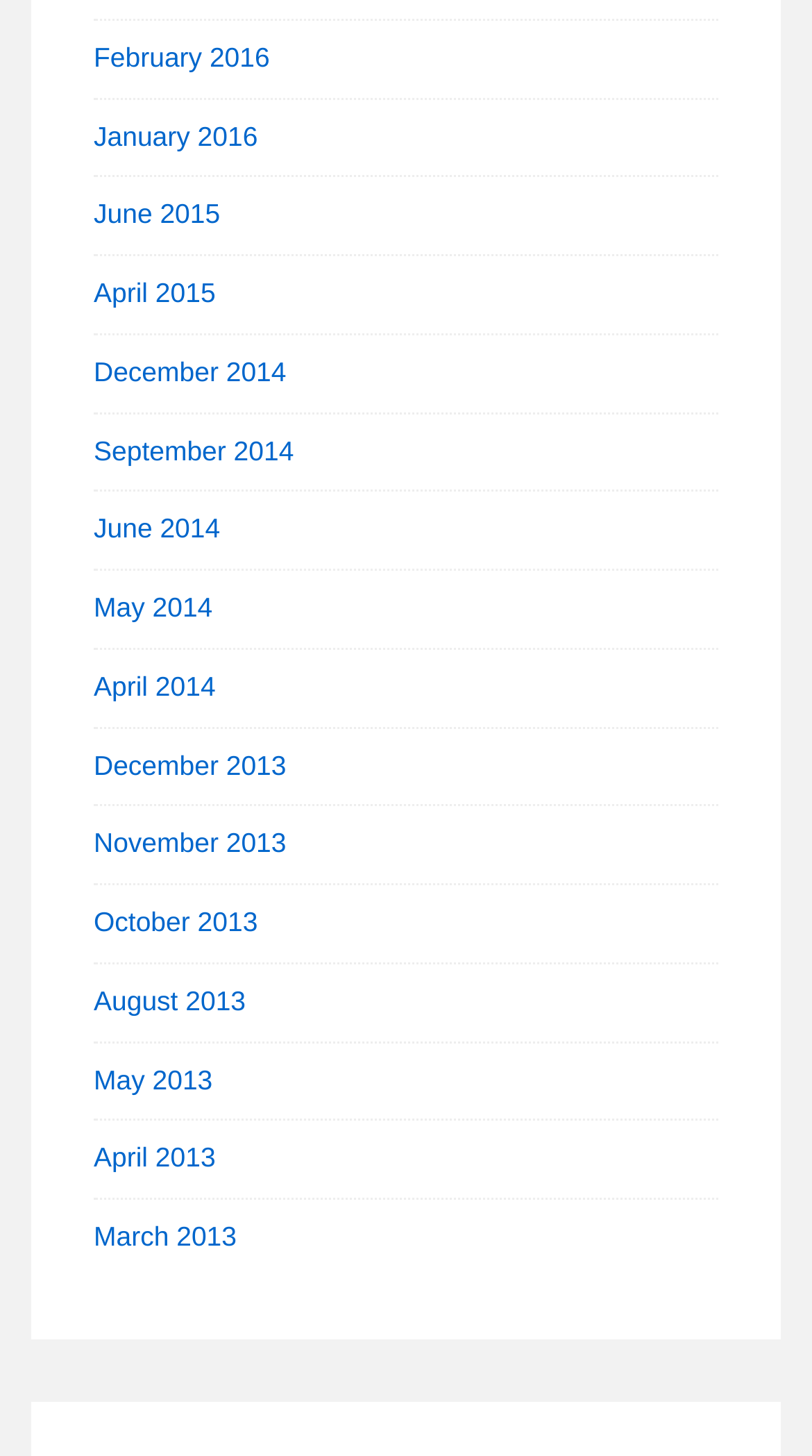Can you specify the bounding box coordinates for the region that should be clicked to fulfill this instruction: "view December 2014".

[0.115, 0.245, 0.353, 0.266]